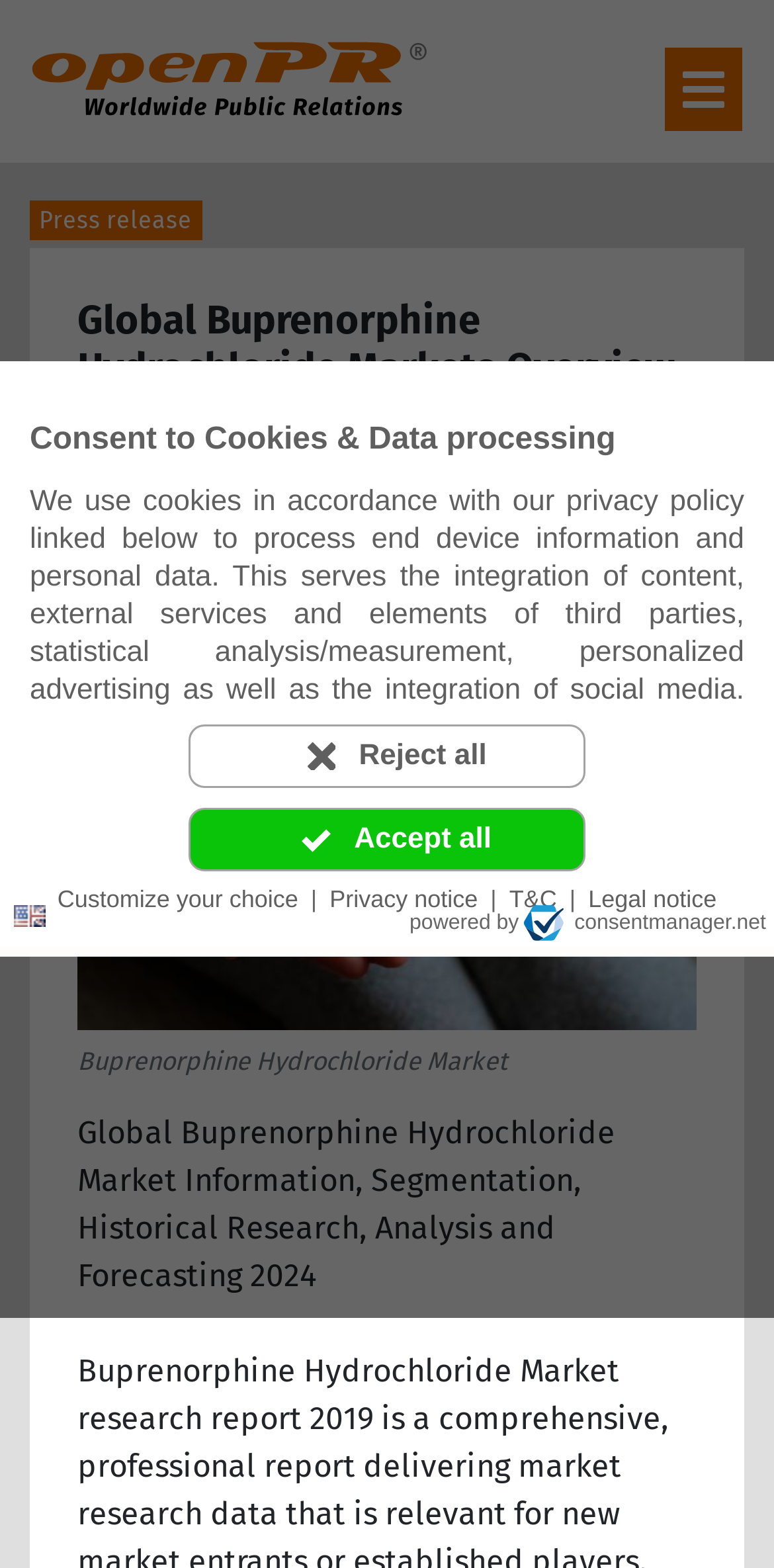Locate the bounding box of the UI element based on this description: "Industry, Real Estate & Construction". Provide four float numbers between 0 and 1 as [left, top, right, bottom].

[0.1, 0.323, 0.815, 0.366]